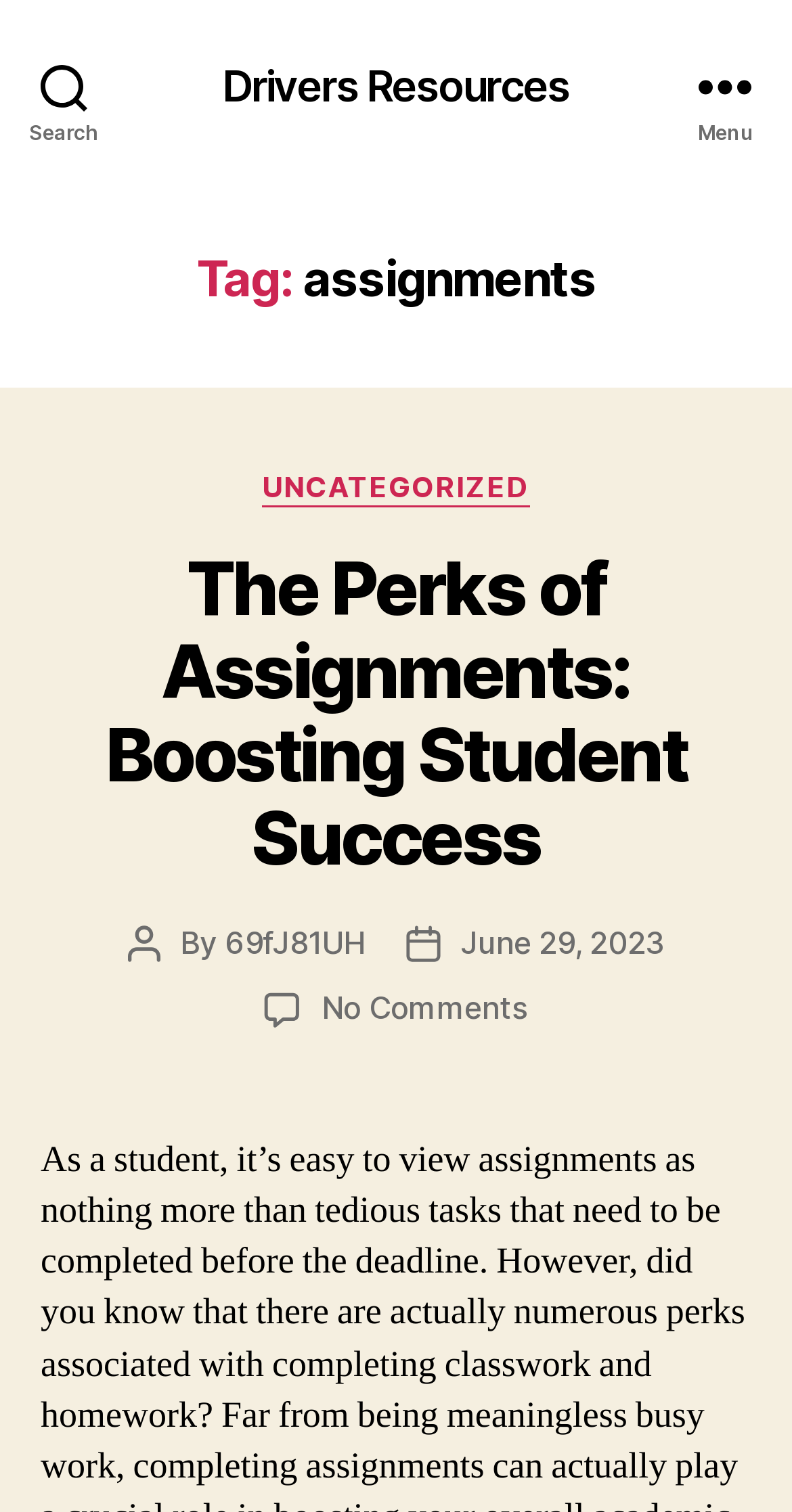Determine the bounding box coordinates for the clickable element required to fulfill the instruction: "go to home page". Provide the coordinates as four float numbers between 0 and 1, i.e., [left, top, right, bottom].

None